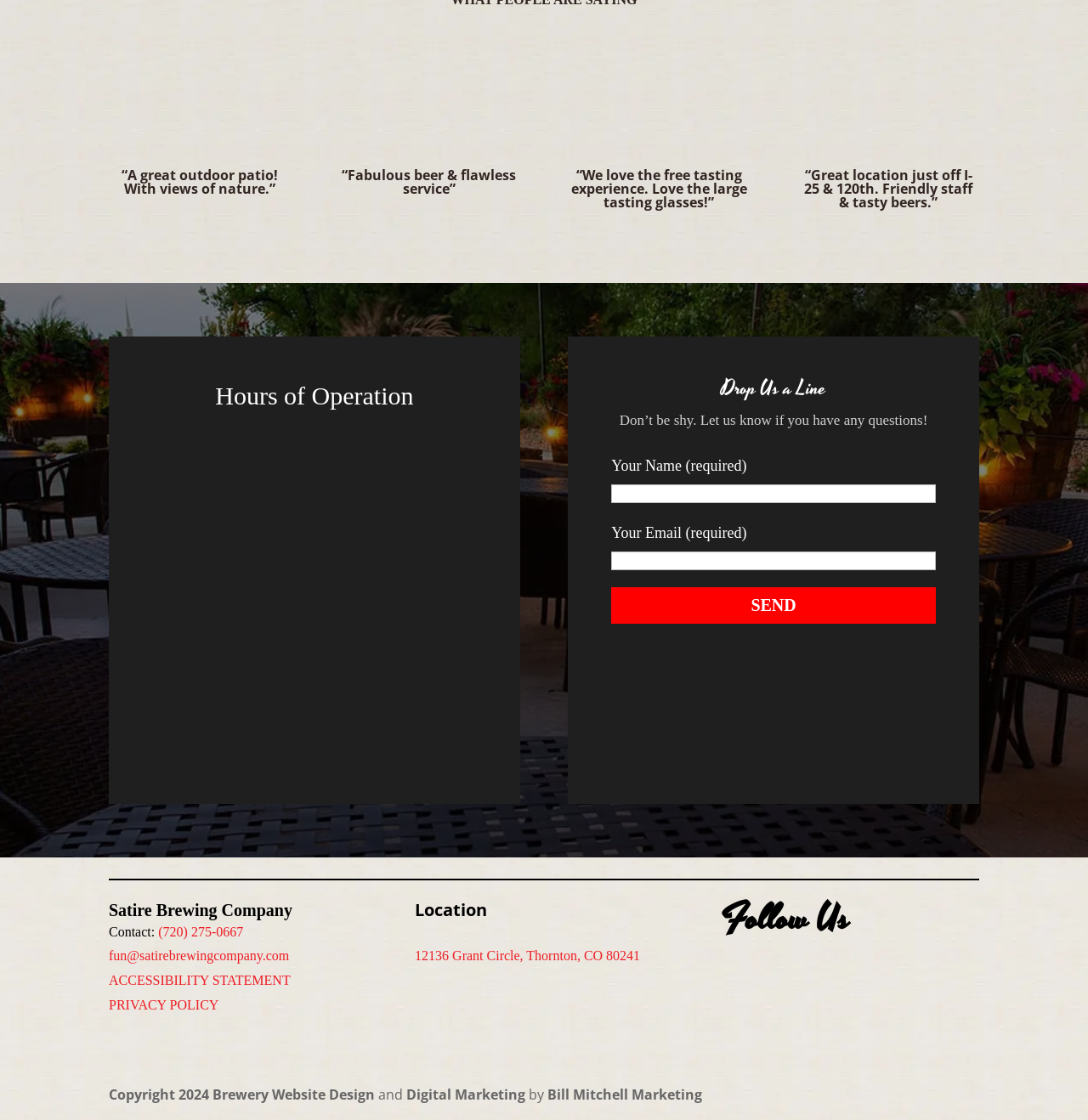Determine the bounding box coordinates of the clickable region to follow the instruction: "Fill in your name".

[0.562, 0.432, 0.86, 0.449]